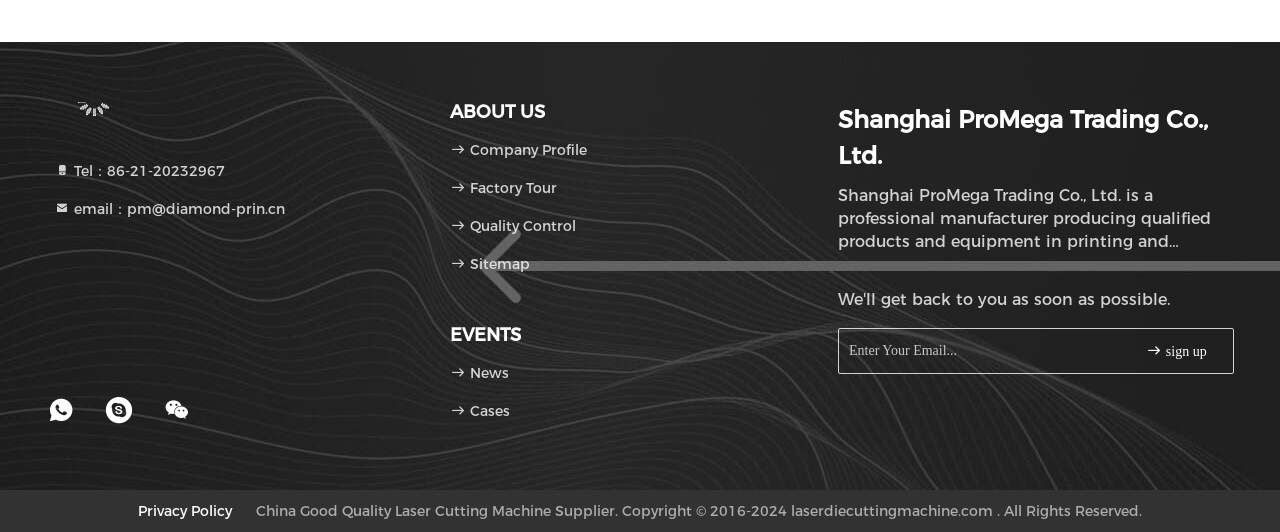Refer to the screenshot and give an in-depth answer to this question: What is the company name?

The company name is obtained from the image at the top of the webpage, which has the text 'Shanghai ProMega Trading Co., Ltd.'. This text is also repeated in the static text element at the bottom of the webpage.